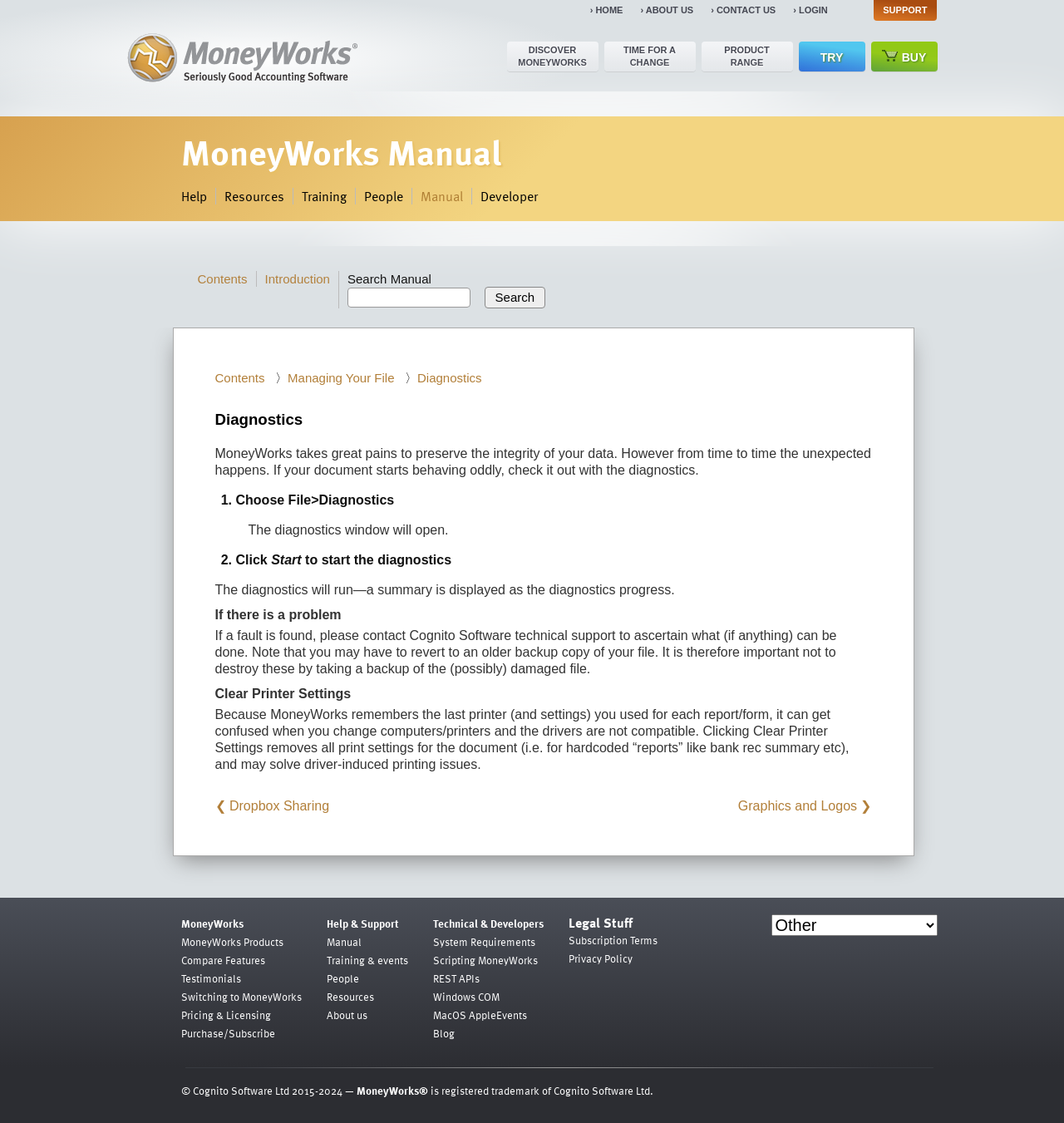Answer succinctly with a single word or phrase:
What is the link 'Clear Printer Settings' used for?

To remove print settings